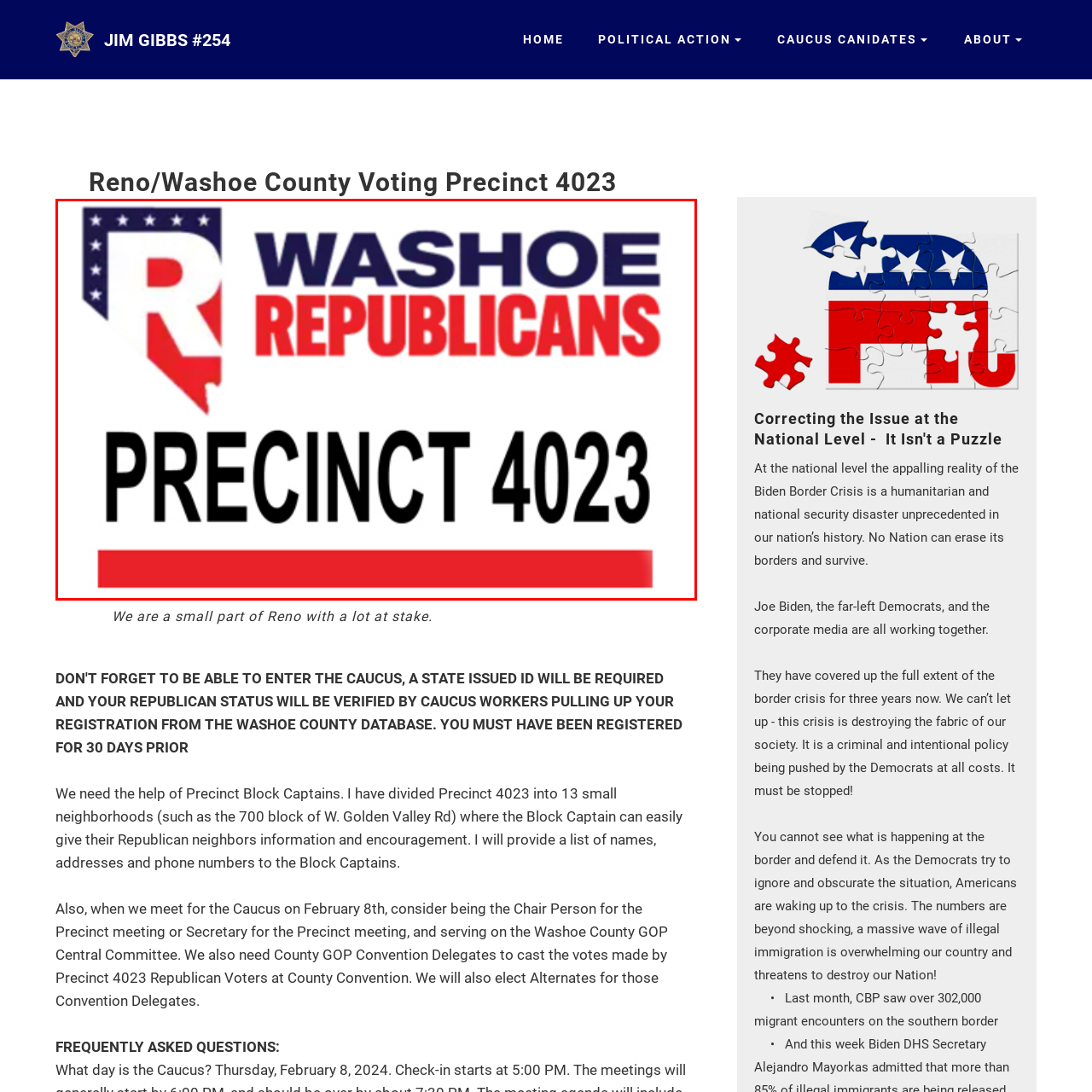What is the purpose of the image?
Concentrate on the image within the red bounding box and respond to the question with a detailed explanation based on the visual information provided.

The purpose of the image is to serve as an identifier for constituents within the precinct, reflecting the local Republican Party's outreach efforts, as stated in the caption.